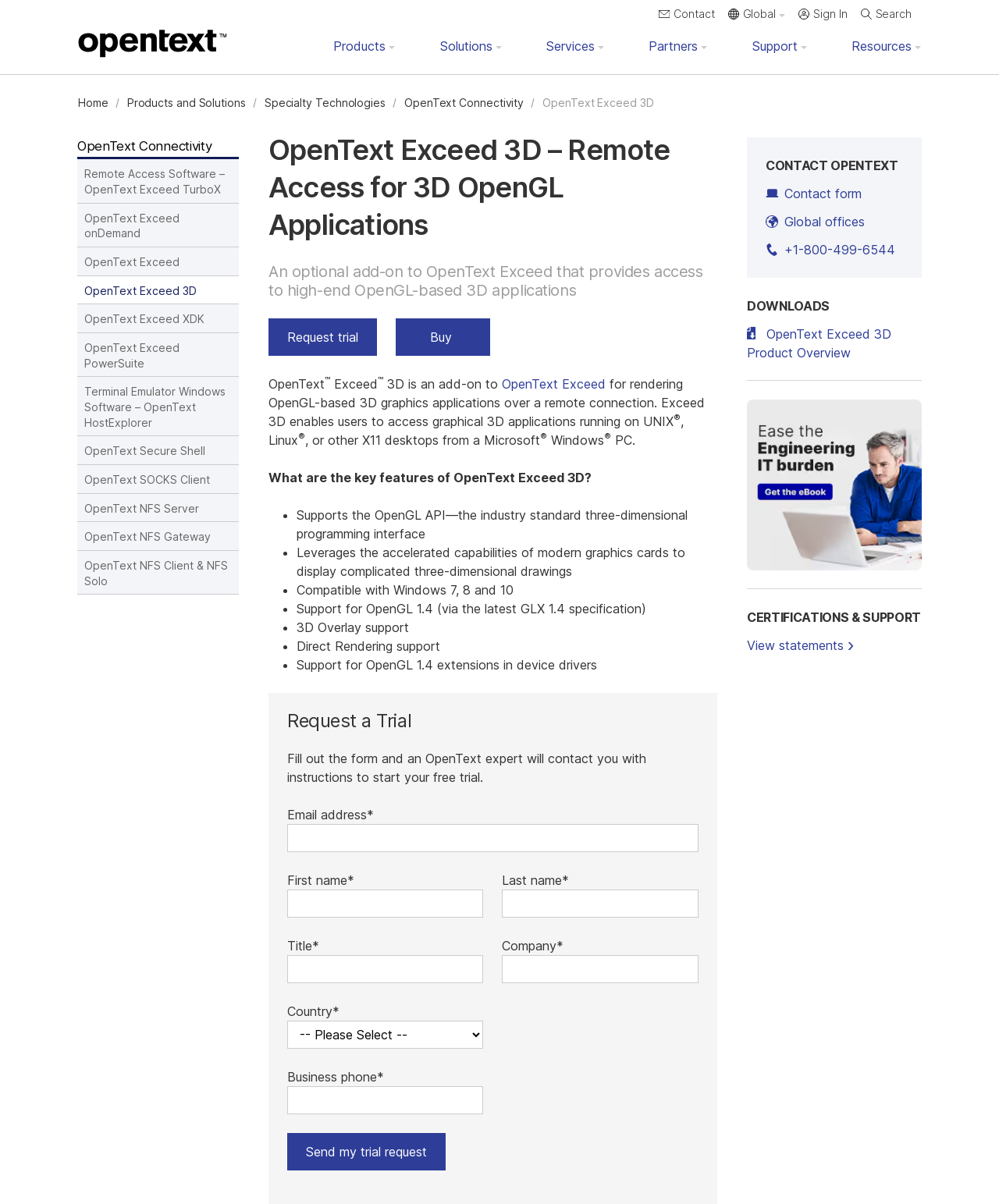Based on the image, provide a detailed and complete answer to the question: 
What is the benefit of using OpenText Exceed 3D?

The benefit of using OpenText Exceed 3D is that it enables users to access high-end OpenGL-based 3D graphics applications from a Microsoft Windows PC, even if they are running on UNIX, Linux, or other X11 desktops. This allows users to access complicated three-dimensional drawings and leverage the accelerated capabilities of modern graphics cards.